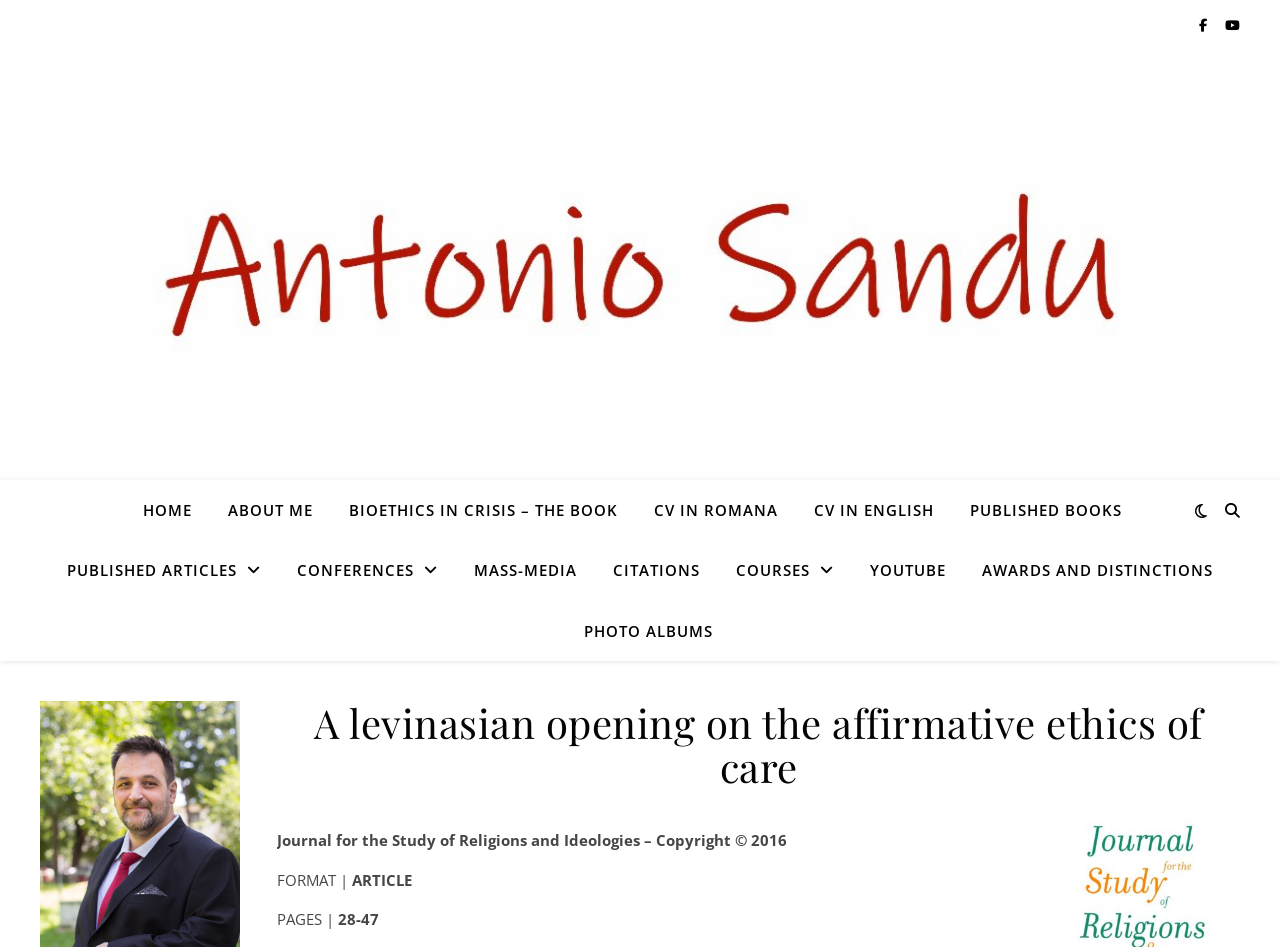Locate the bounding box coordinates of the area where you should click to accomplish the instruction: "go to home page".

[0.111, 0.507, 0.162, 0.57]